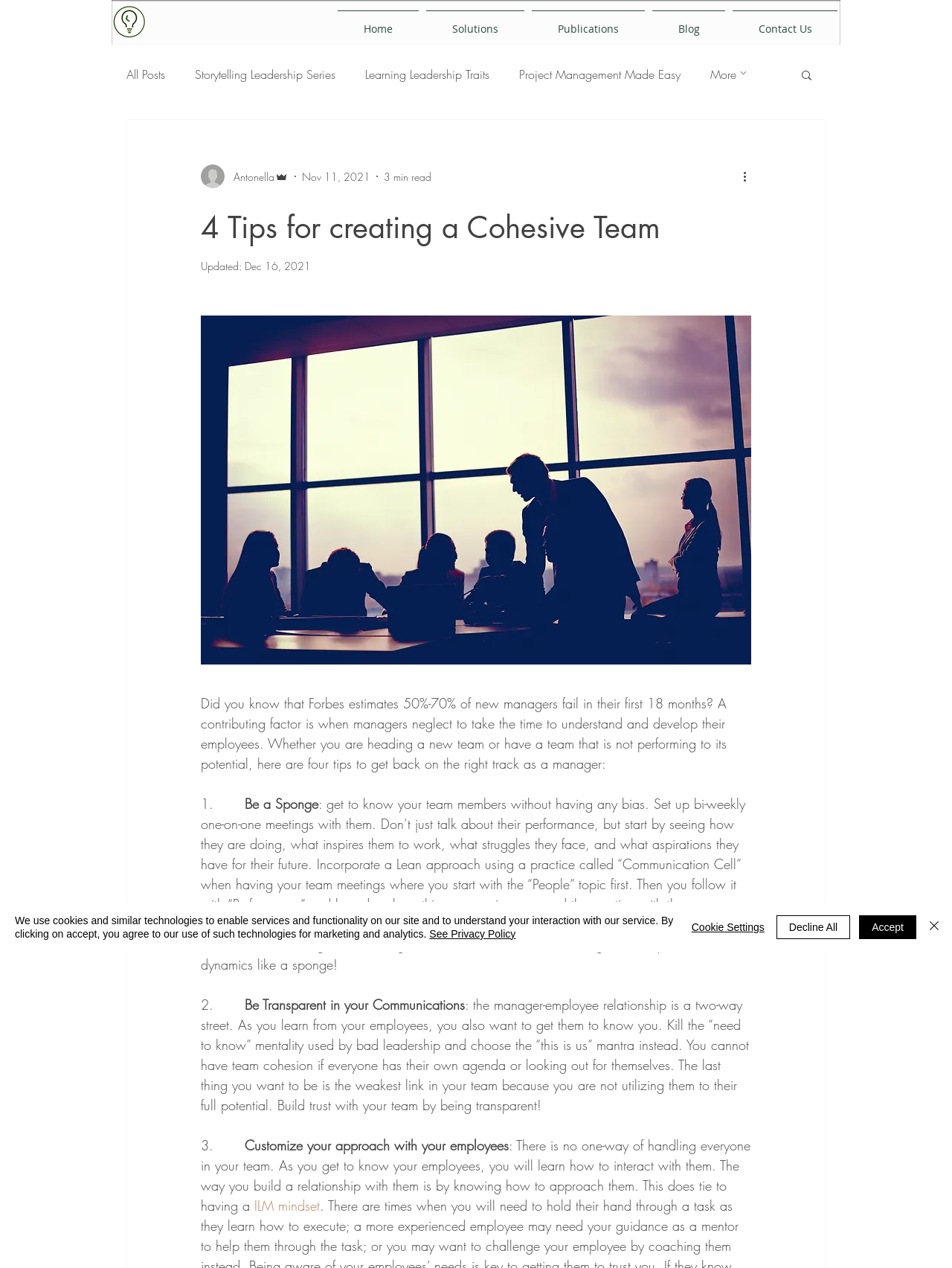Identify the bounding box for the UI element described as: "Contact Us". Ensure the coordinates are four float numbers between 0 and 1, formatted as [left, top, right, bottom].

[0.766, 0.008, 0.884, 0.027]